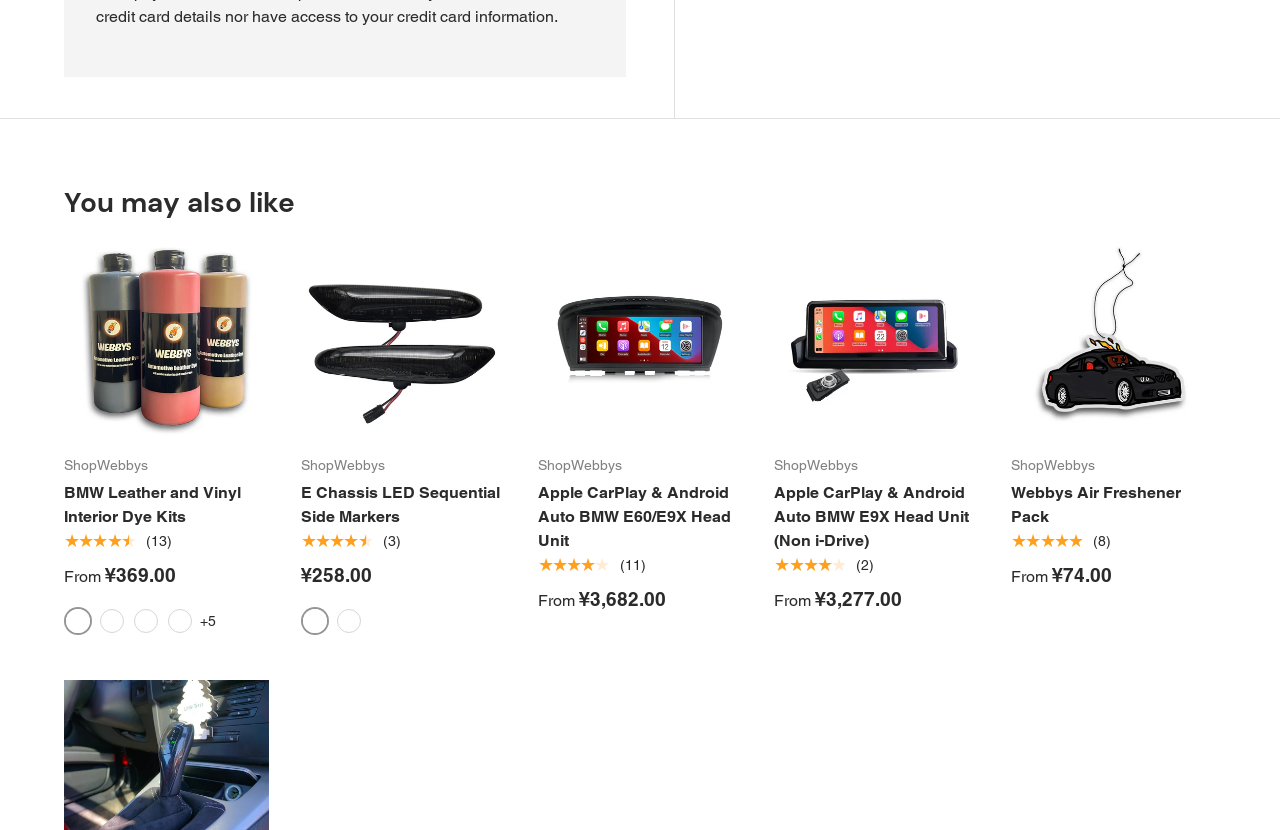Please predict the bounding box coordinates of the element's region where a click is necessary to complete the following instruction: "Click the link 'BMW Leather and Vinyl Interior Dye Kits'". The coordinates should be represented by four float numbers between 0 and 1, i.e., [left, top, right, bottom].

[0.05, 0.283, 0.21, 0.529]